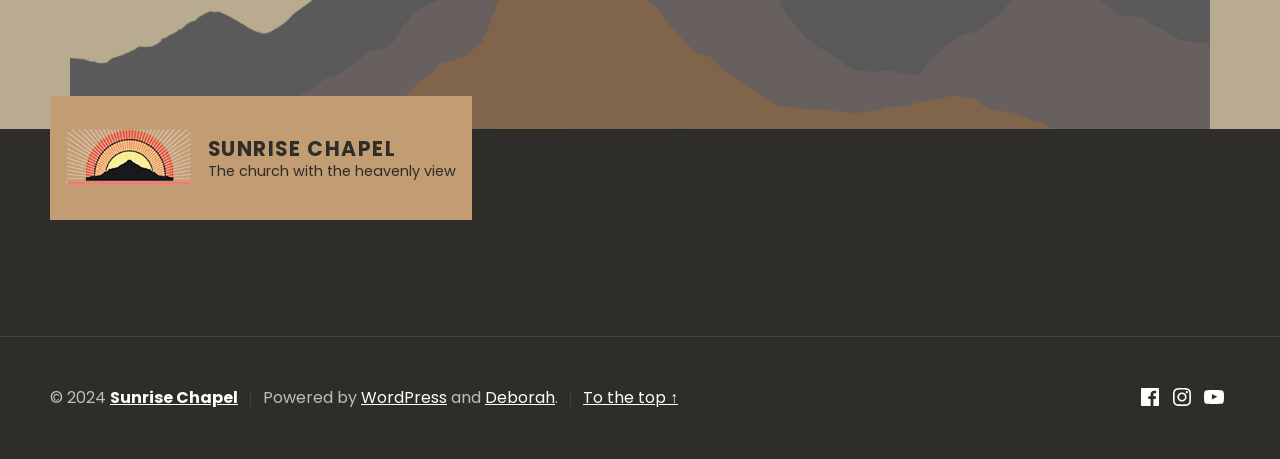How many social links are available?
With the help of the image, please provide a detailed response to the question.

The number of social links can be found in the navigation element with the text 'Social links' located at the bottom right of the page, which contains three link elements with social media icons.